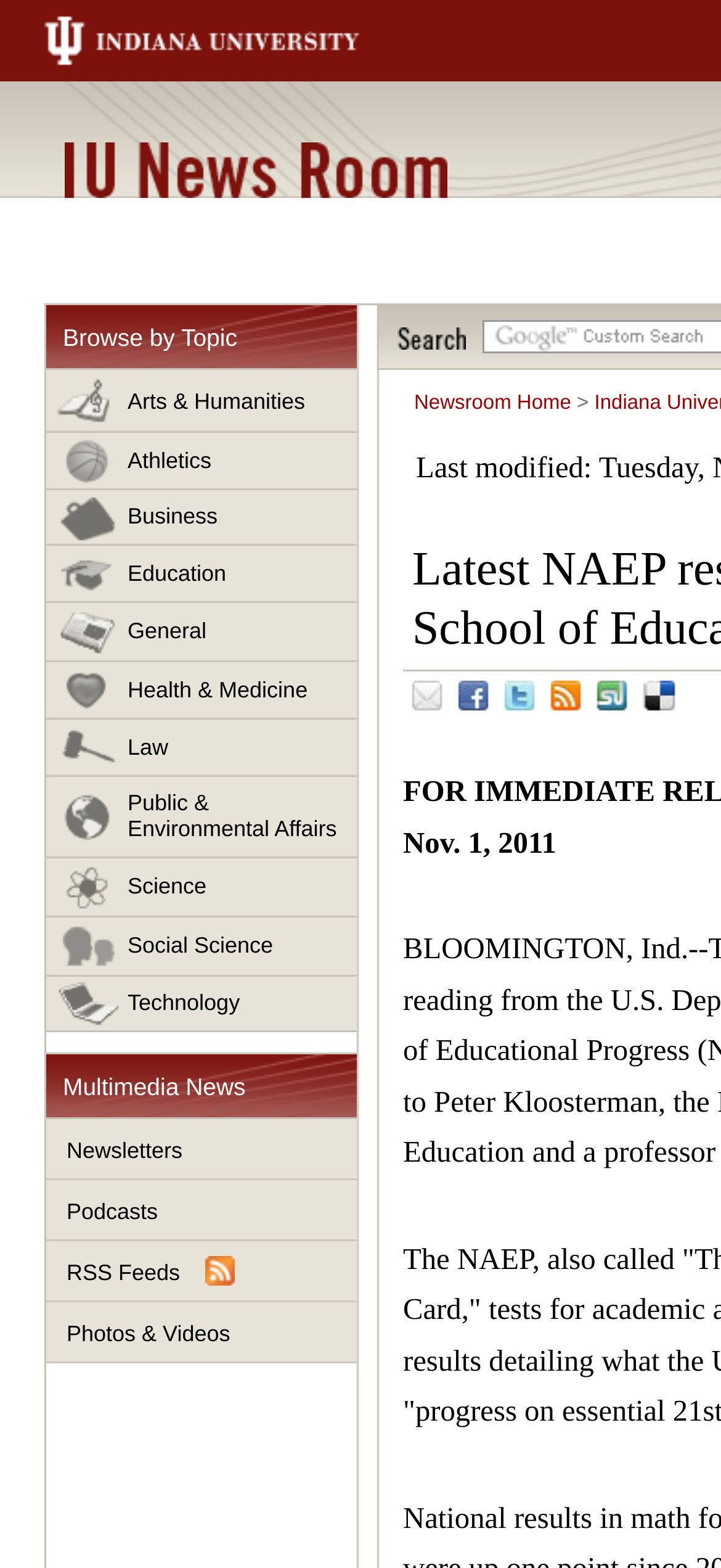Indicate the bounding box coordinates of the element that needs to be clicked to satisfy the following instruction: "View Newsletters". The coordinates should be four float numbers between 0 and 1, i.e., [left, top, right, bottom].

[0.064, 0.714, 0.495, 0.753]